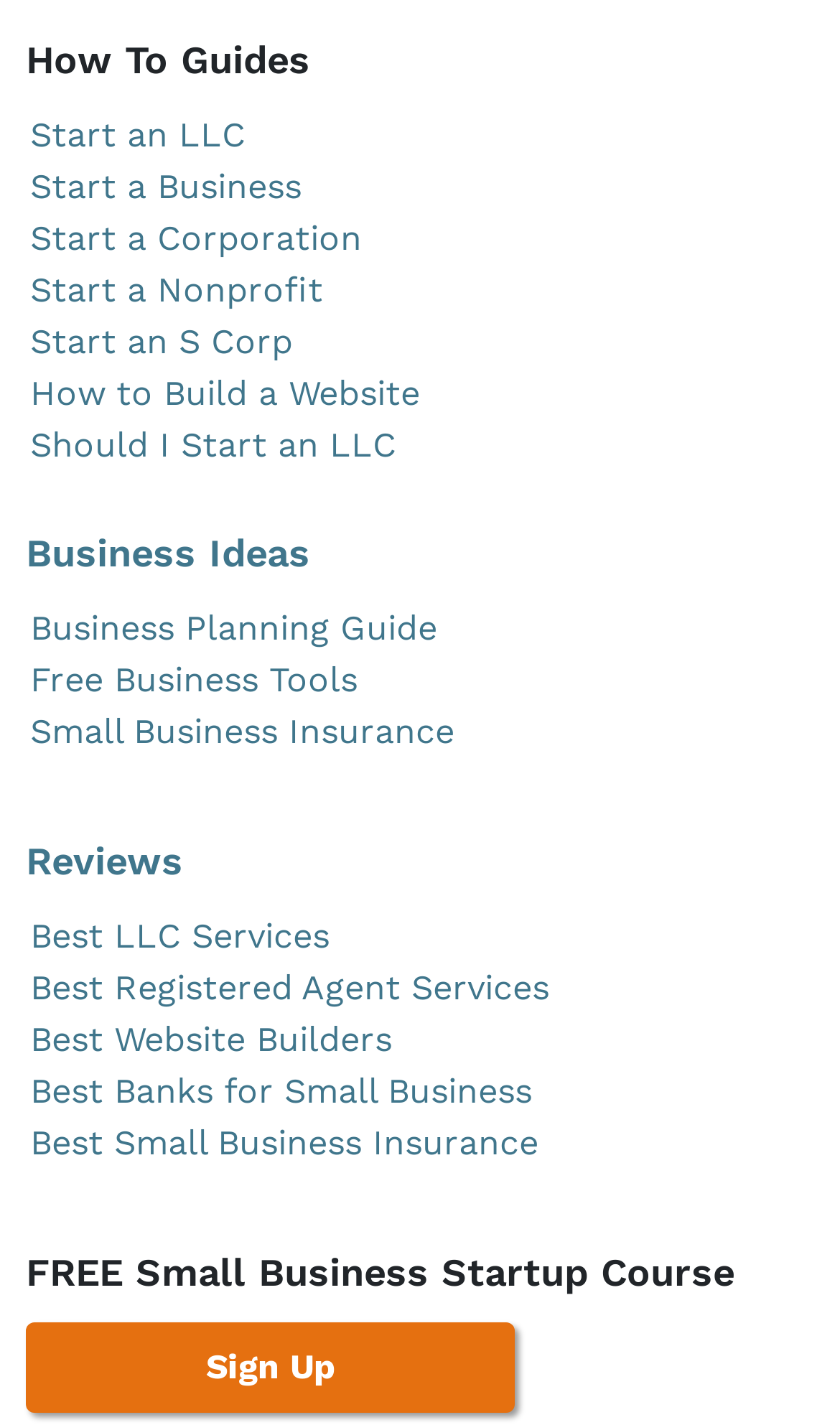Identify the bounding box coordinates of the part that should be clicked to carry out this instruction: "Explore business ideas".

[0.031, 0.371, 0.369, 0.403]